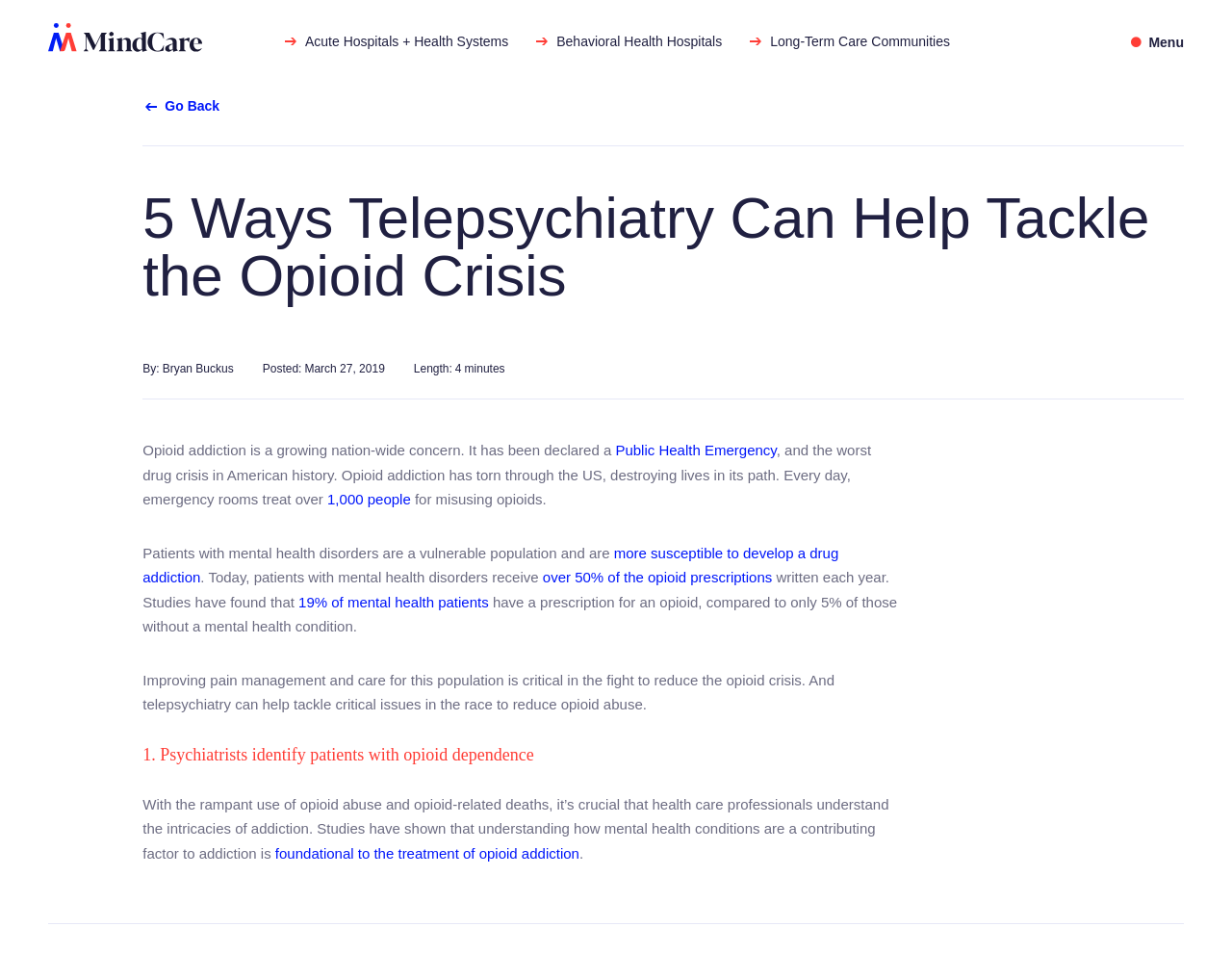Based on what you see in the screenshot, provide a thorough answer to this question: Who wrote this article?

The author's name is mentioned in the article, specifically in the 'By:' section, which is located below the main heading. The text 'By:' is followed by the author's name, 'Bryan Buckus'.